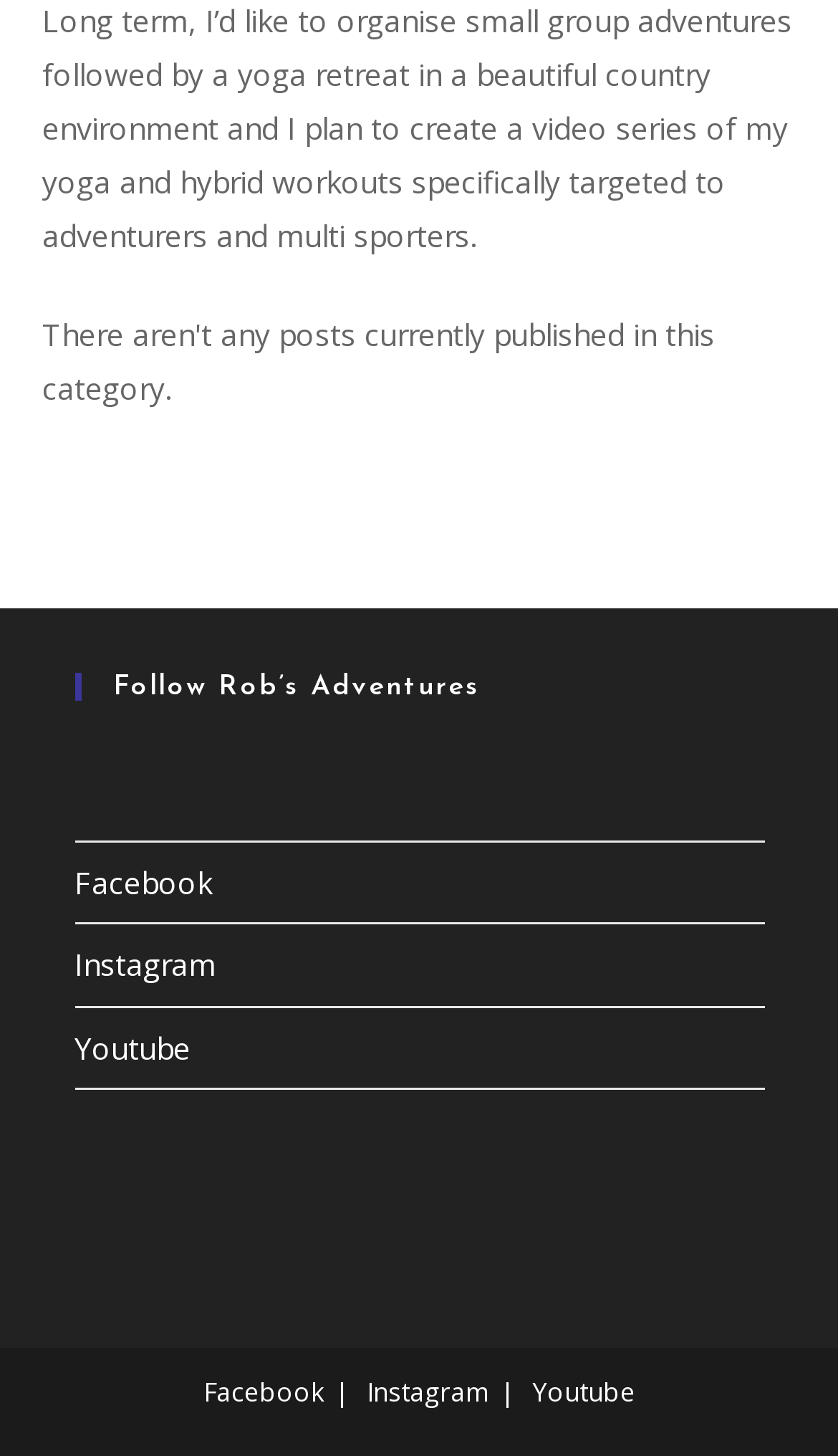Are the social media links duplicated on the webpage? Look at the image and give a one-word or short phrase answer.

Yes